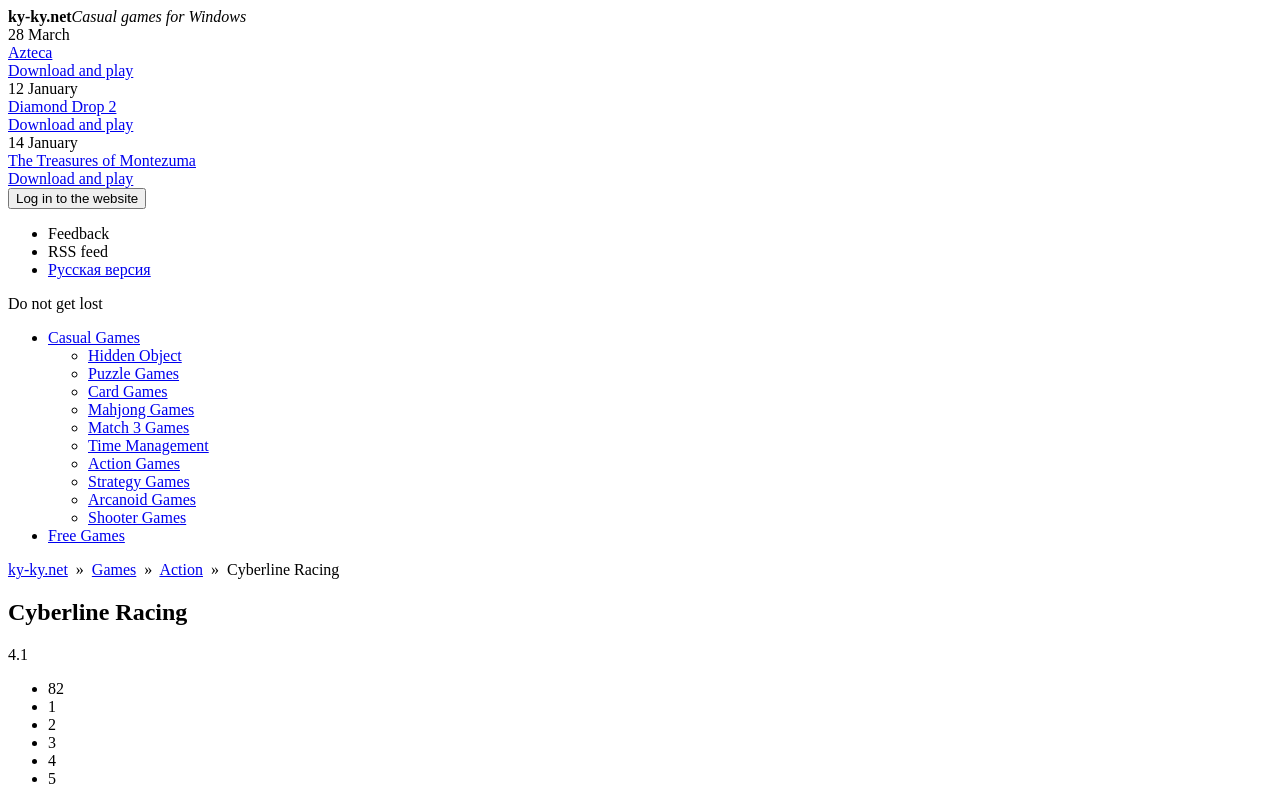Determine the bounding box coordinates for the area you should click to complete the following instruction: "Click on the 'Log in to the website' button".

[0.006, 0.238, 0.114, 0.265]